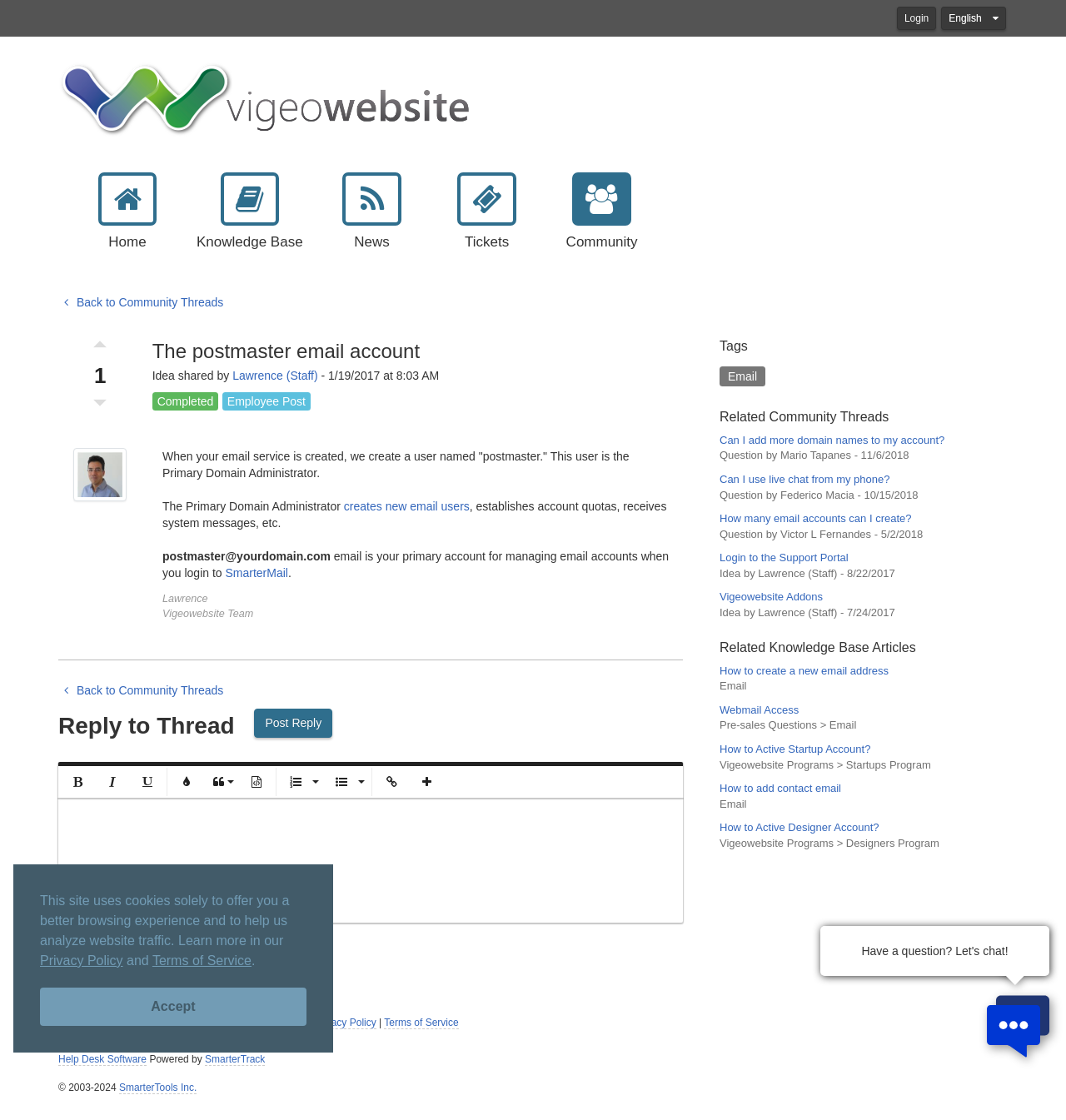Determine the bounding box coordinates for the HTML element mentioned in the following description: "Privacy Policy". The coordinates should be a list of four floats ranging from 0 to 1, represented as [left, top, right, bottom].

[0.295, 0.908, 0.353, 0.919]